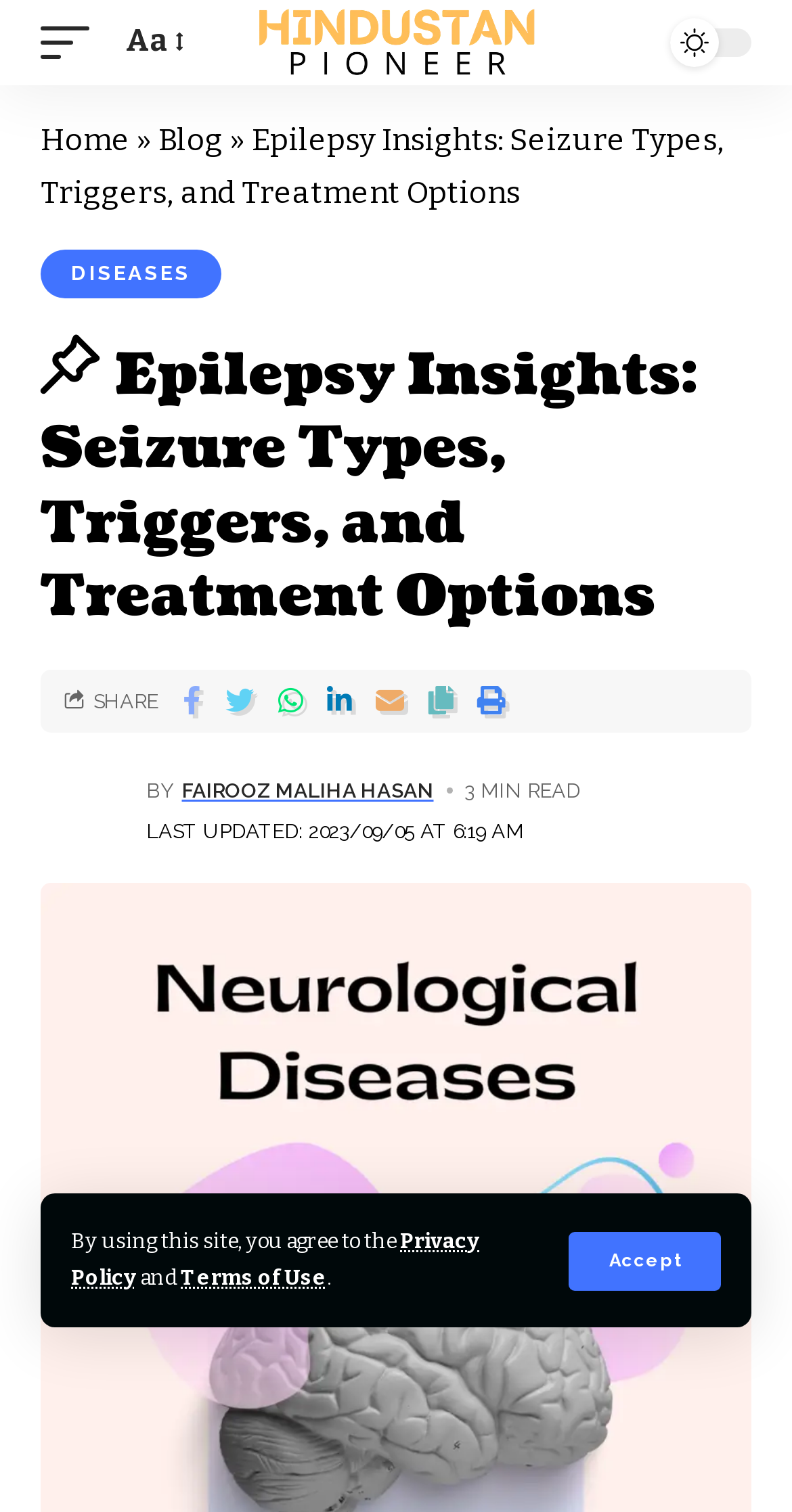Based on the element description Home, identify the bounding box of the UI element in the given webpage screenshot. The coordinates should be in the format (top-left x, top-left y, bottom-right x, bottom-right y) and must be between 0 and 1.

[0.051, 0.081, 0.164, 0.105]